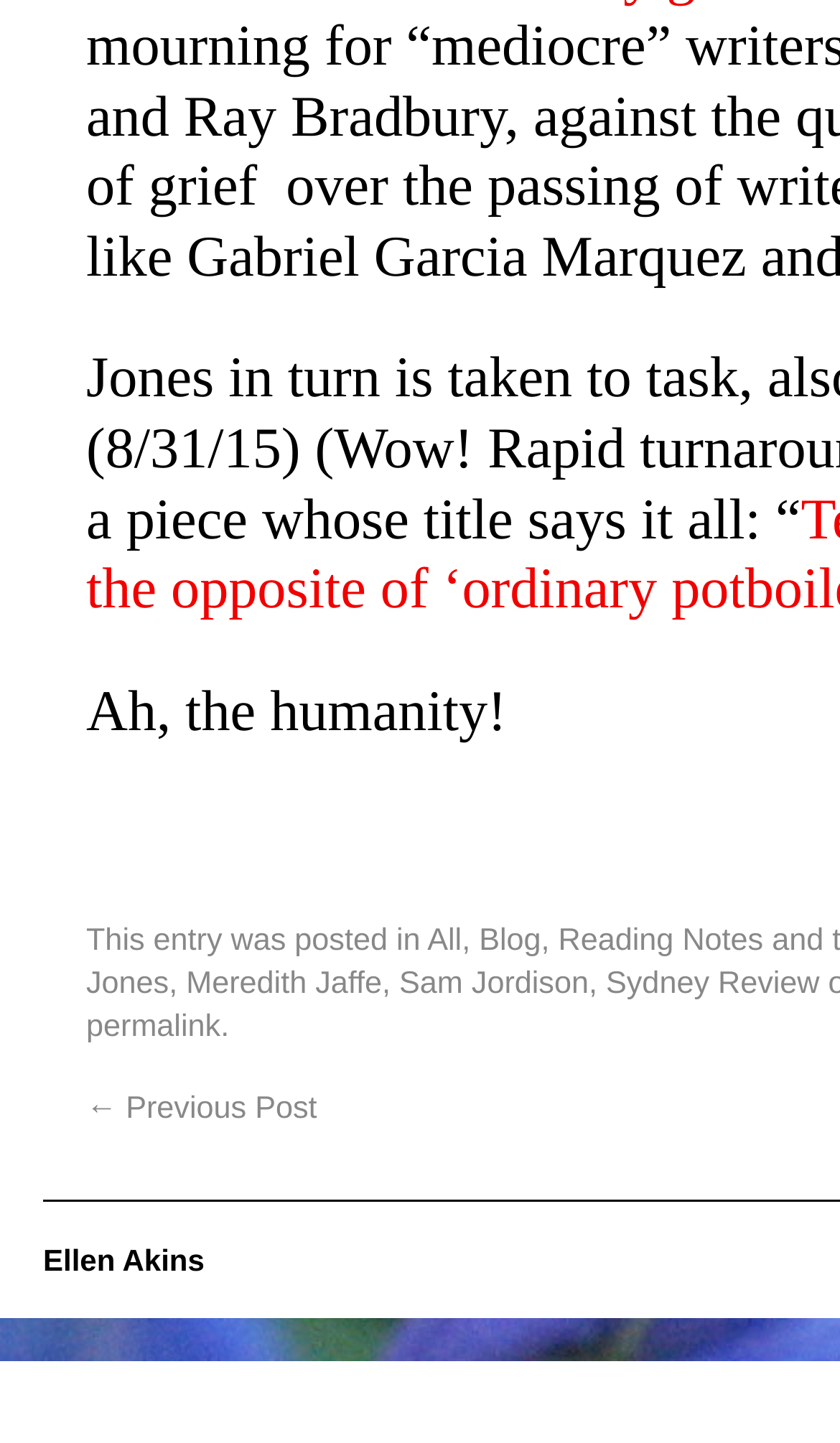Use a single word or phrase to answer this question: 
Is there a 'Previous Post' link?

Yes